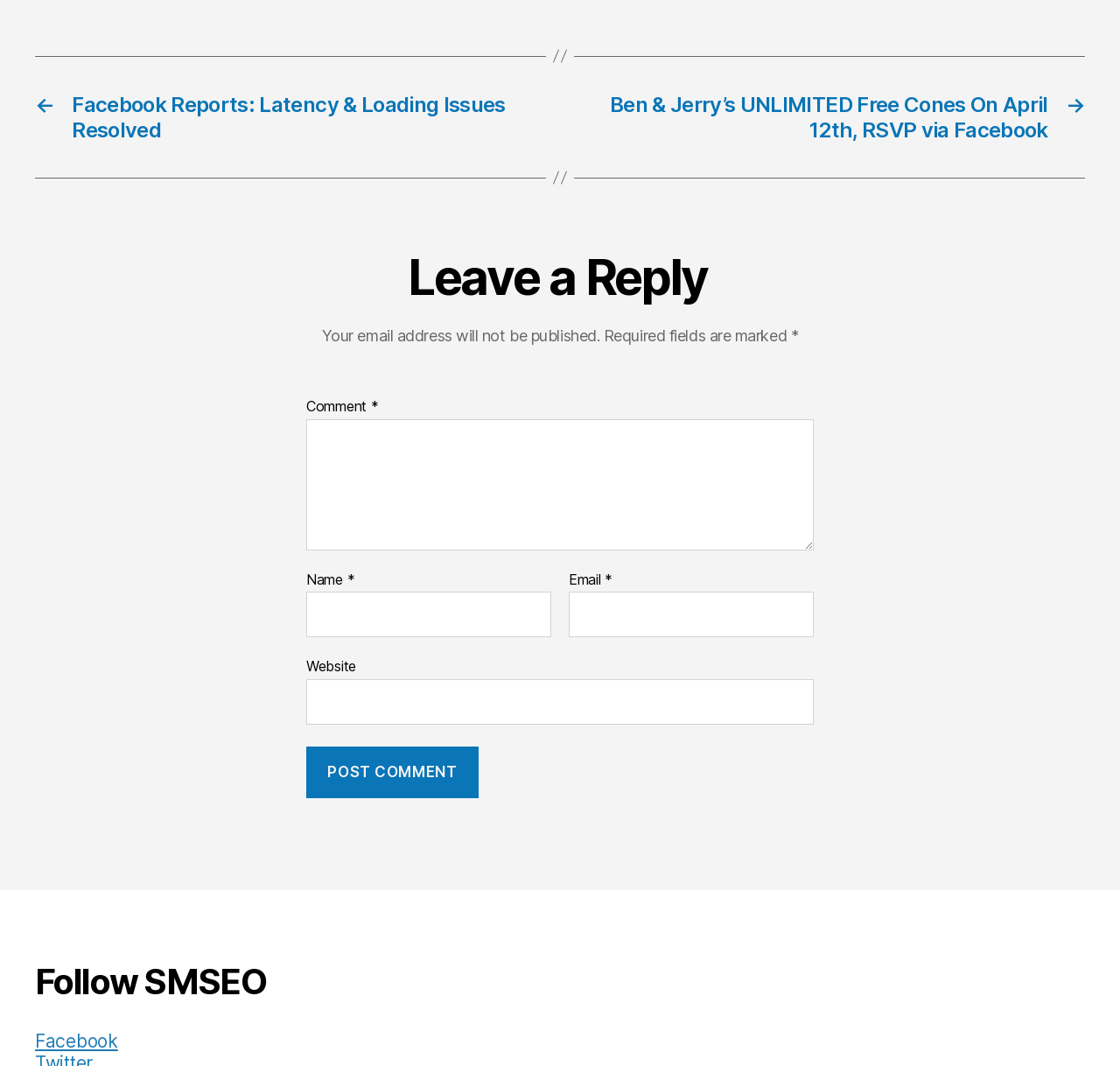Pinpoint the bounding box coordinates of the area that must be clicked to complete this instruction: "Click on the Facebook Reports link".

[0.031, 0.086, 0.484, 0.134]